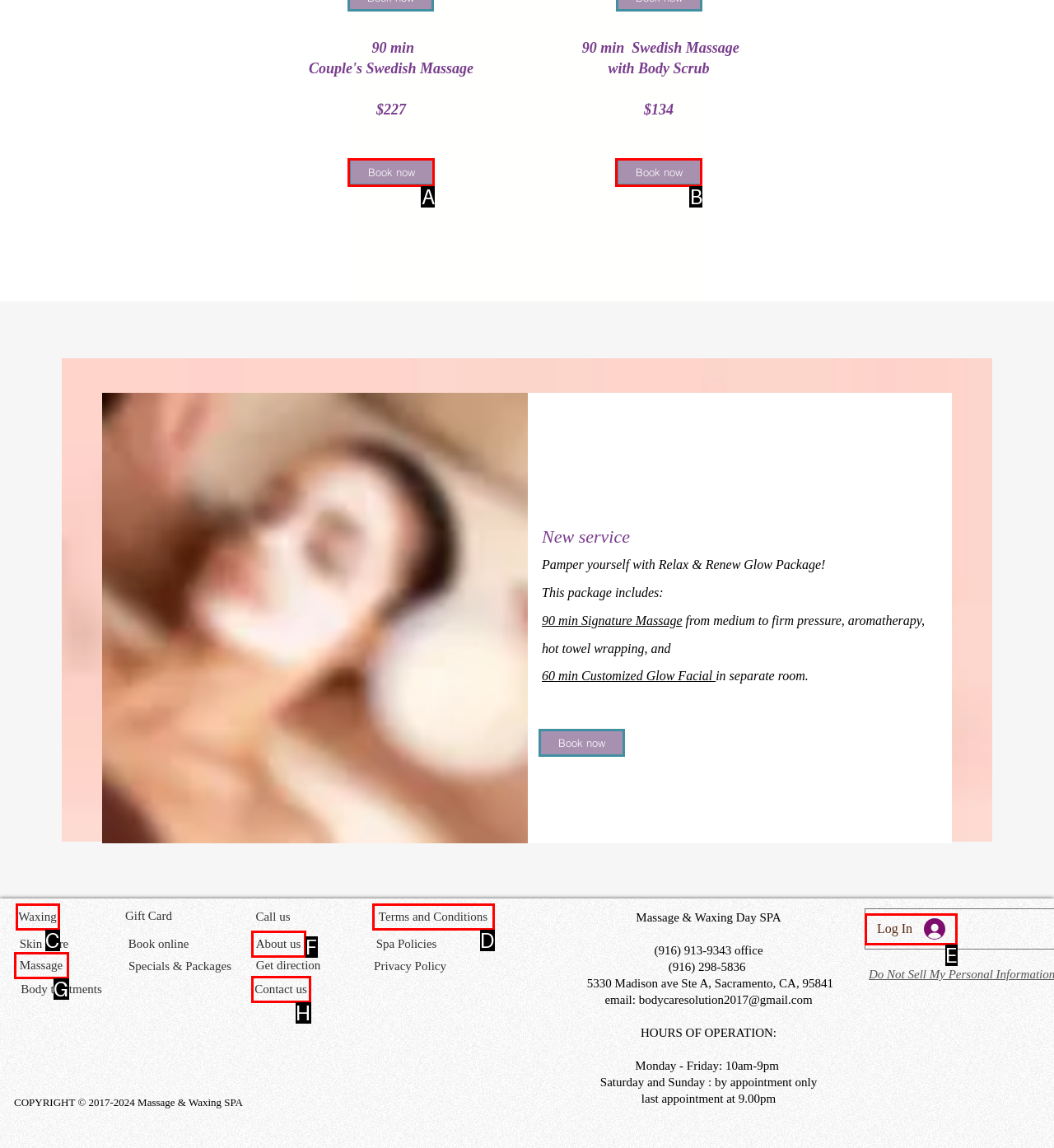Determine the HTML element to click for the instruction: View article abstract.
Answer with the letter corresponding to the correct choice from the provided options.

None